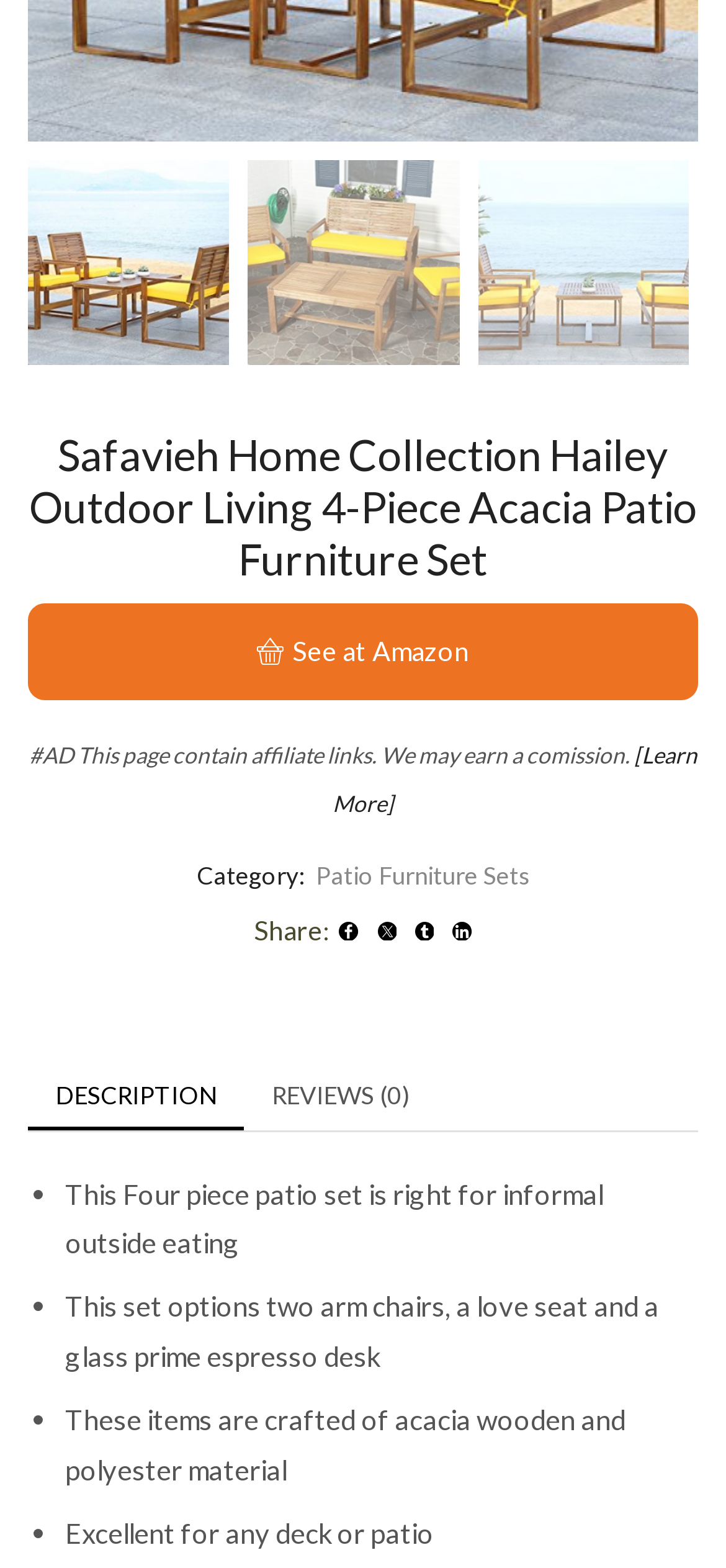Can you find the bounding box coordinates for the UI element given this description: "Concert"? Provide the coordinates as four float numbers between 0 and 1: [left, top, right, bottom].

None